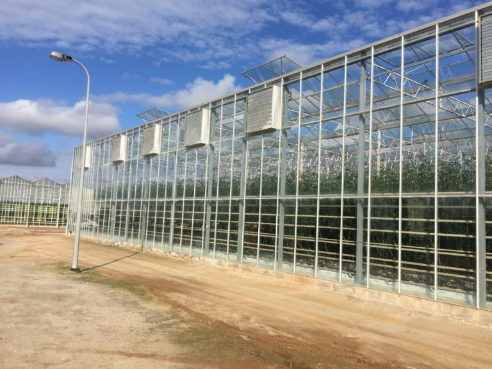What is the condition of the ground surrounding the greenhouse?
Carefully examine the image and provide a detailed answer to the question.

According to the caption, 'the ground is made of packed earth, showcasing a natural landscape that has been minimally disturbed', implying that the ground surrounding the greenhouse is in a natural state with packed earth.